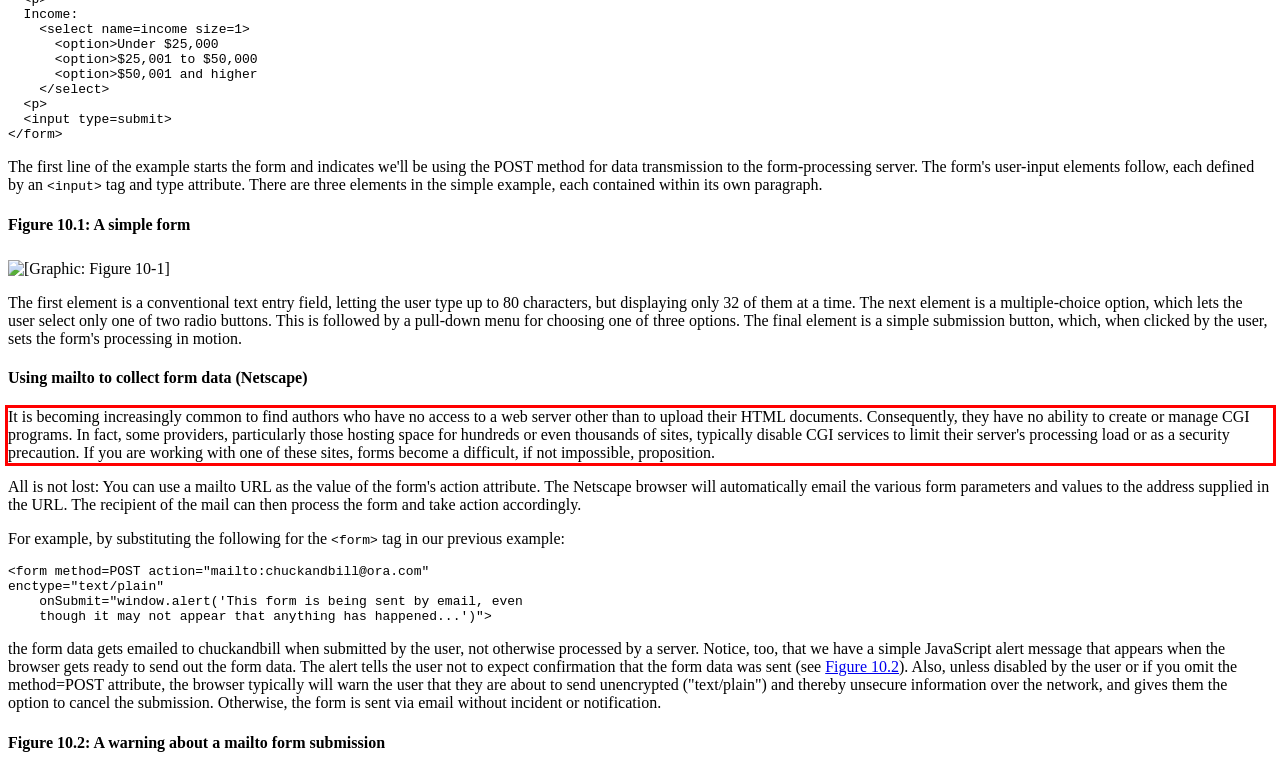Given a webpage screenshot, locate the red bounding box and extract the text content found inside it.

It is becoming increasingly common to find authors who have no access to a web server other than to upload their HTML documents. Consequently, they have no ability to create or manage CGI programs. In fact, some providers, particularly those hosting space for hundreds or even thousands of sites, typically disable CGI services to limit their server's processing load or as a security precaution. If you are working with one of these sites, forms become a difficult, if not impossible, proposition.